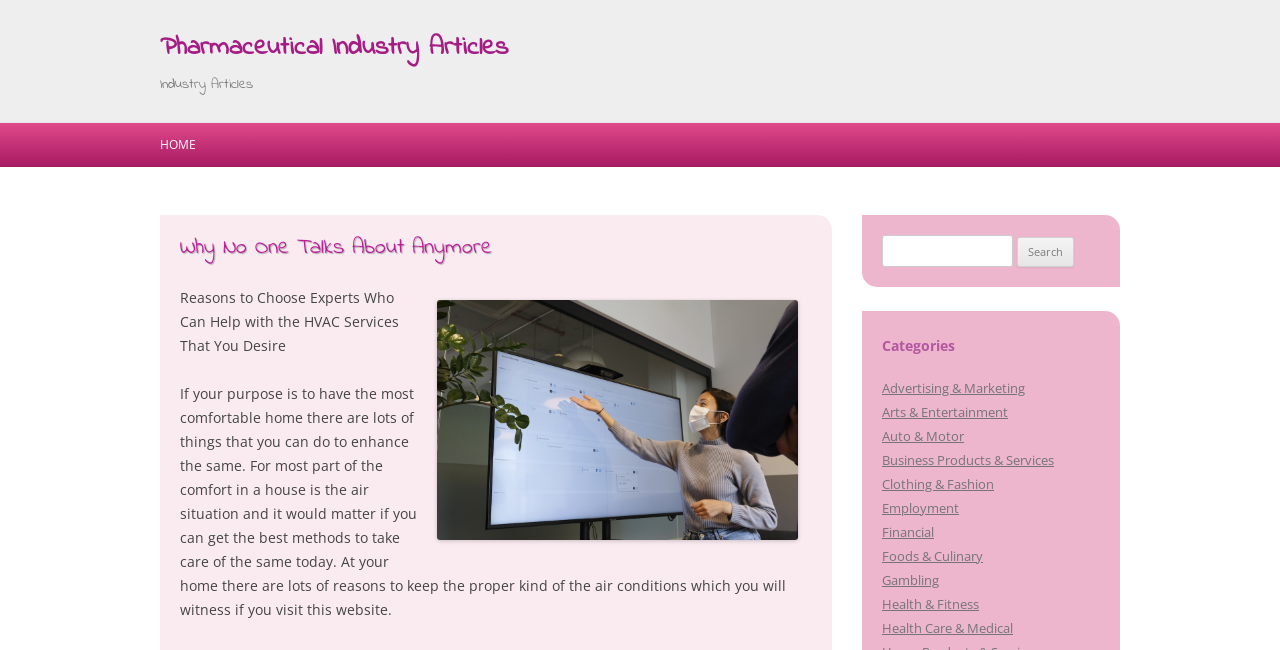Please locate the bounding box coordinates of the region I need to click to follow this instruction: "Search for a keyword".

[0.689, 0.362, 0.791, 0.411]